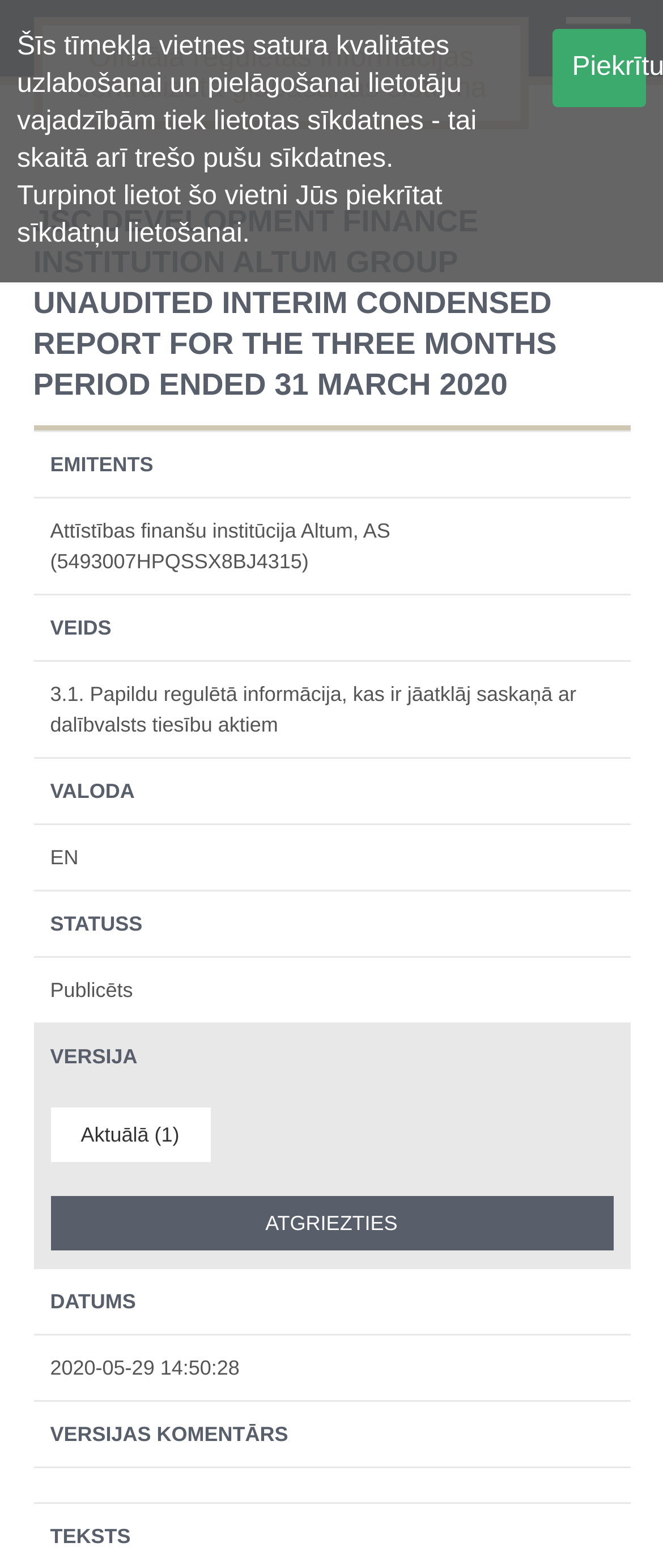What is the status of the document?
Using the visual information, respond with a single word or phrase.

Publicēts